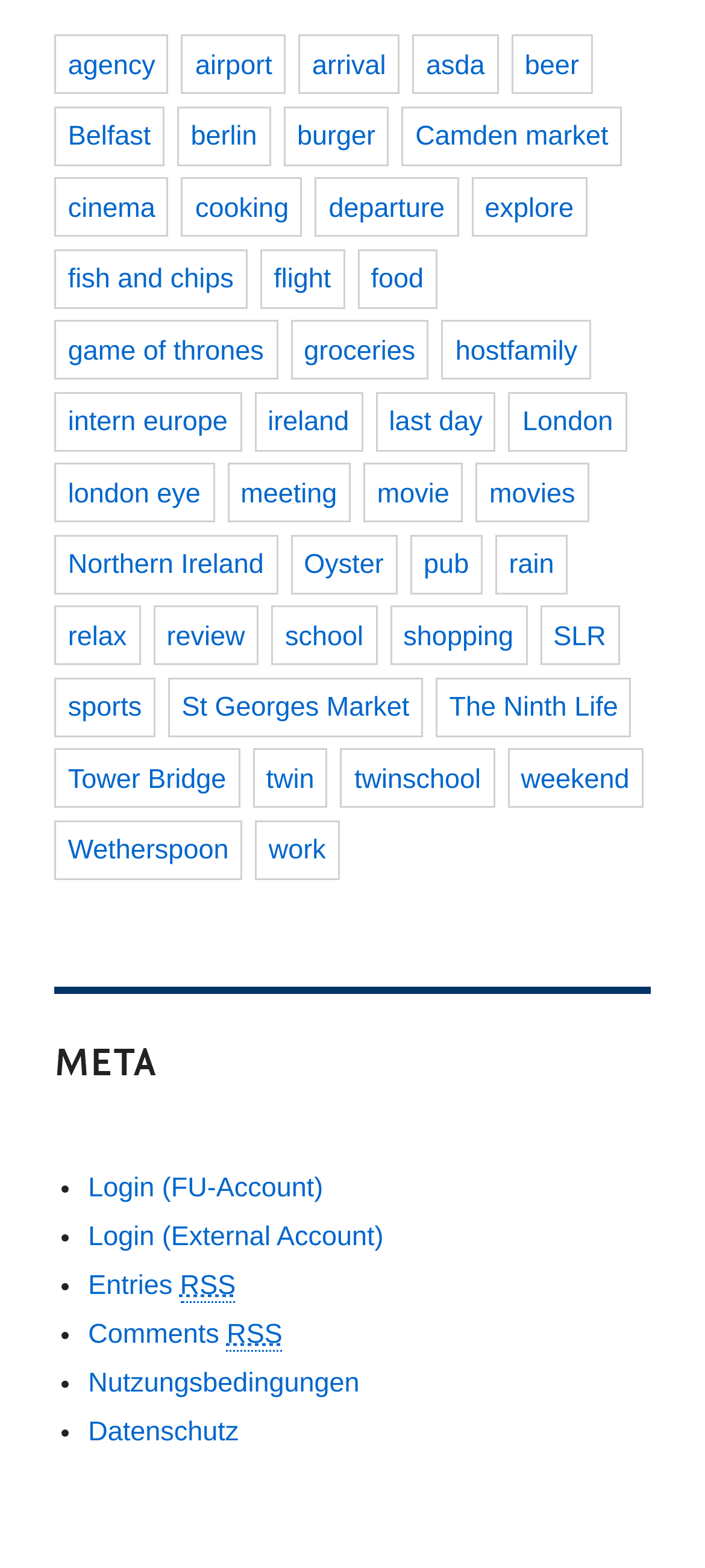From the element description: "Privacy Policy", extract the bounding box coordinates of the UI element. The coordinates should be expressed as four float numbers between 0 and 1, in the order [left, top, right, bottom].

None